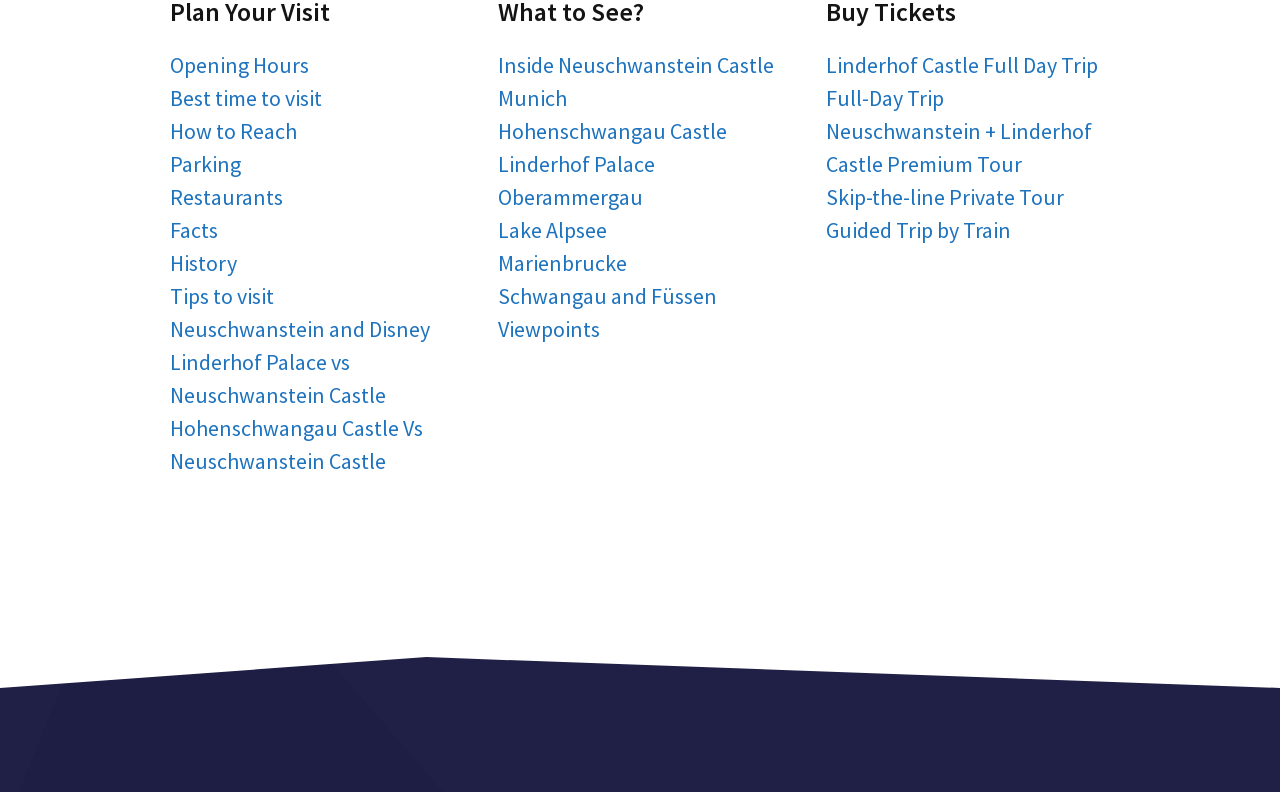Please specify the bounding box coordinates of the element that should be clicked to execute the given instruction: 'Book a full-day trip to Linderhof Castle'. Ensure the coordinates are four float numbers between 0 and 1, expressed as [left, top, right, bottom].

[0.645, 0.106, 0.738, 0.141]